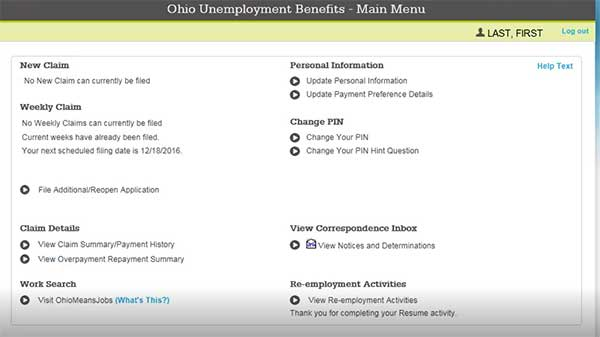Please answer the following query using a single word or phrase: 
Can new claims be filed currently?

No